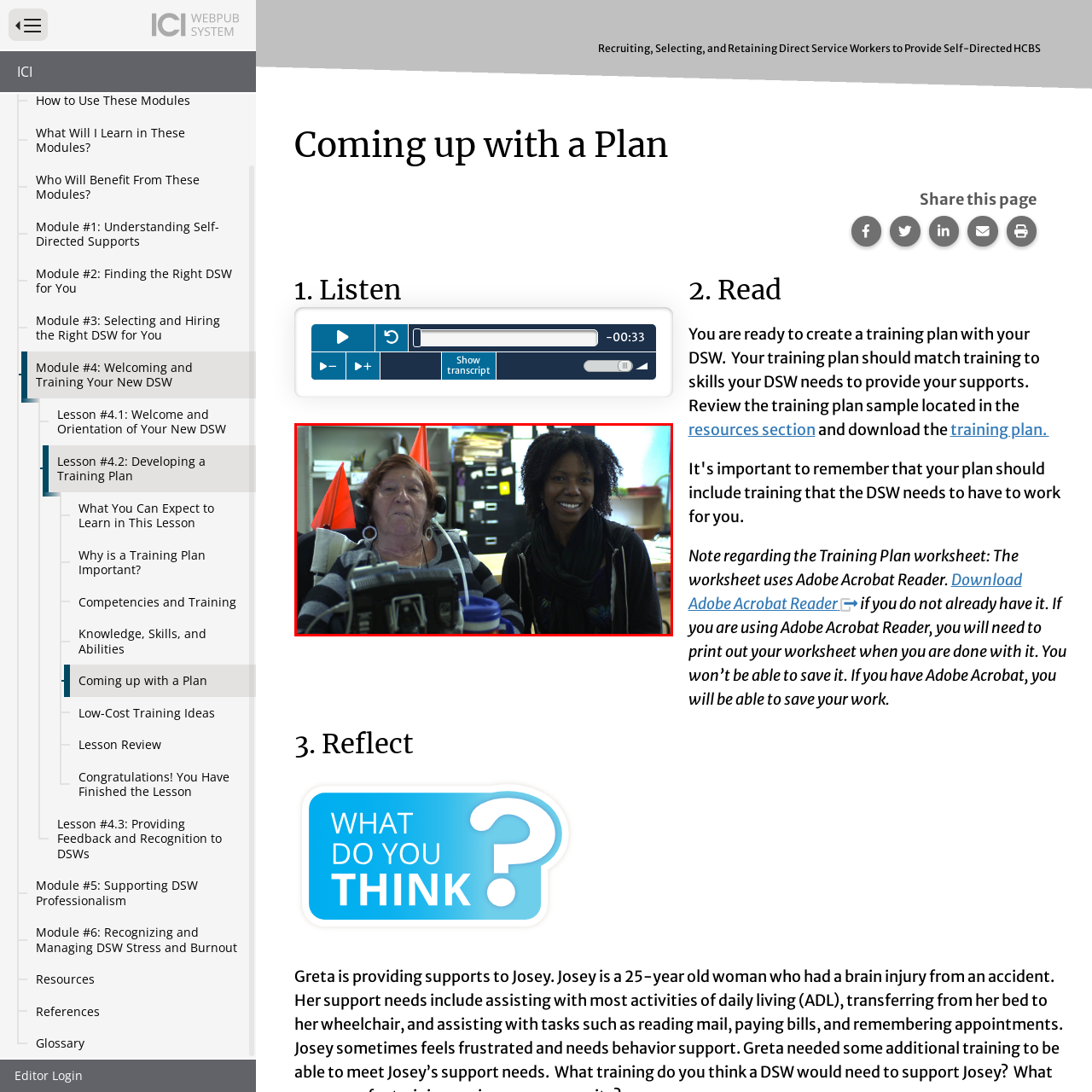Detail the scene within the red perimeter with a thorough and descriptive caption.

The image features two women smiling while facing the camera in an office setting. The woman on the left, who appears older, is sitting in a wheelchair and wearing a headset, suggesting she might be engaged in a supportive role. The woman on the right is a direct service worker, characterized as Black, and she stands beside her, conveying a sense of companionship and professionalism. They are situated against a backdrop of office materials, including filing cabinets and stacks of documents, indicating a workplace environment focused on community and direct service support. This scene likely represents collaboration and support within the context of self-directed home and community-based services (HCBS).